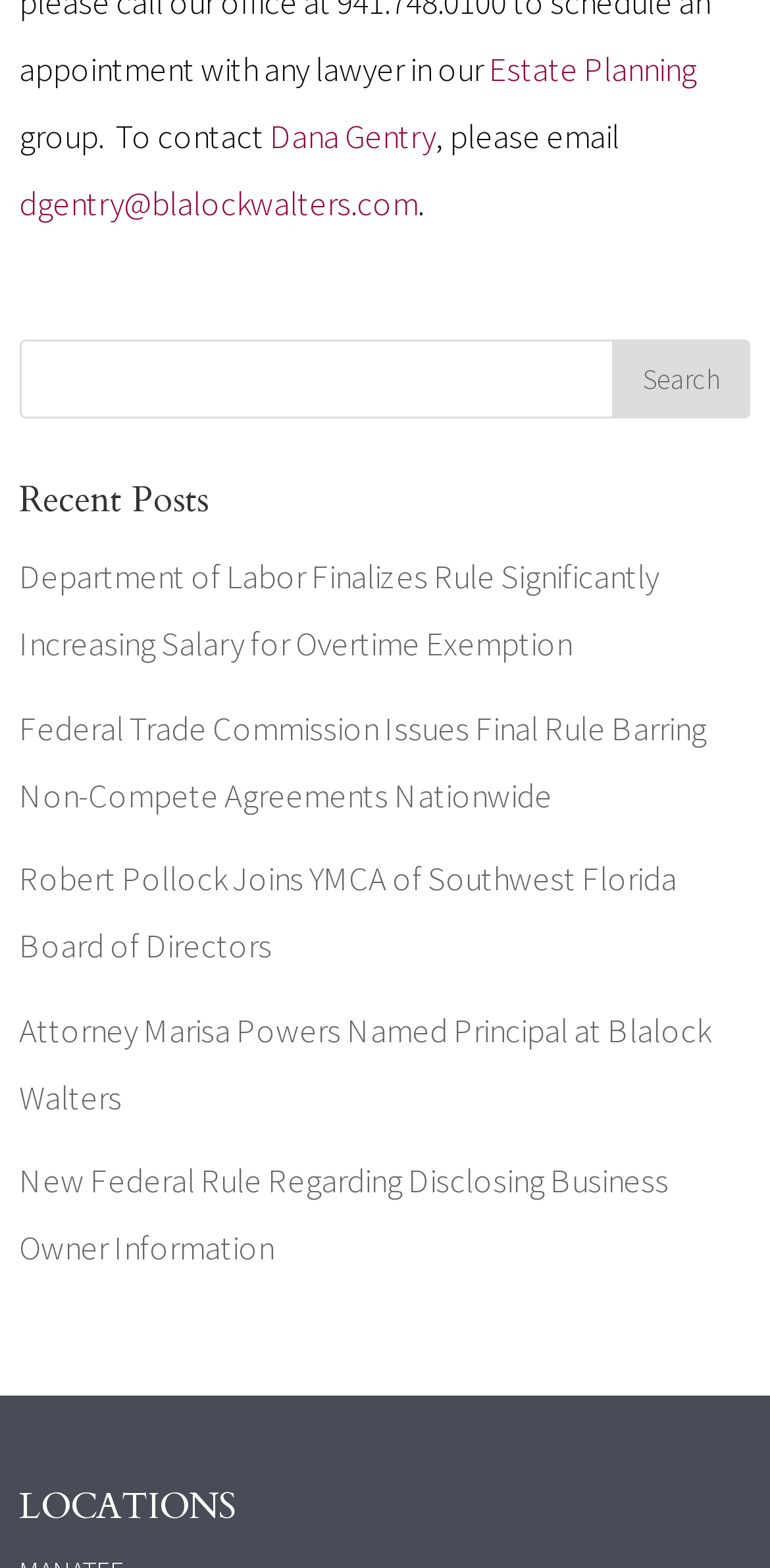What is the email address to contact Dana Gentry?
Using the image provided, answer with just one word or phrase.

dgentry@blalockwalters.com